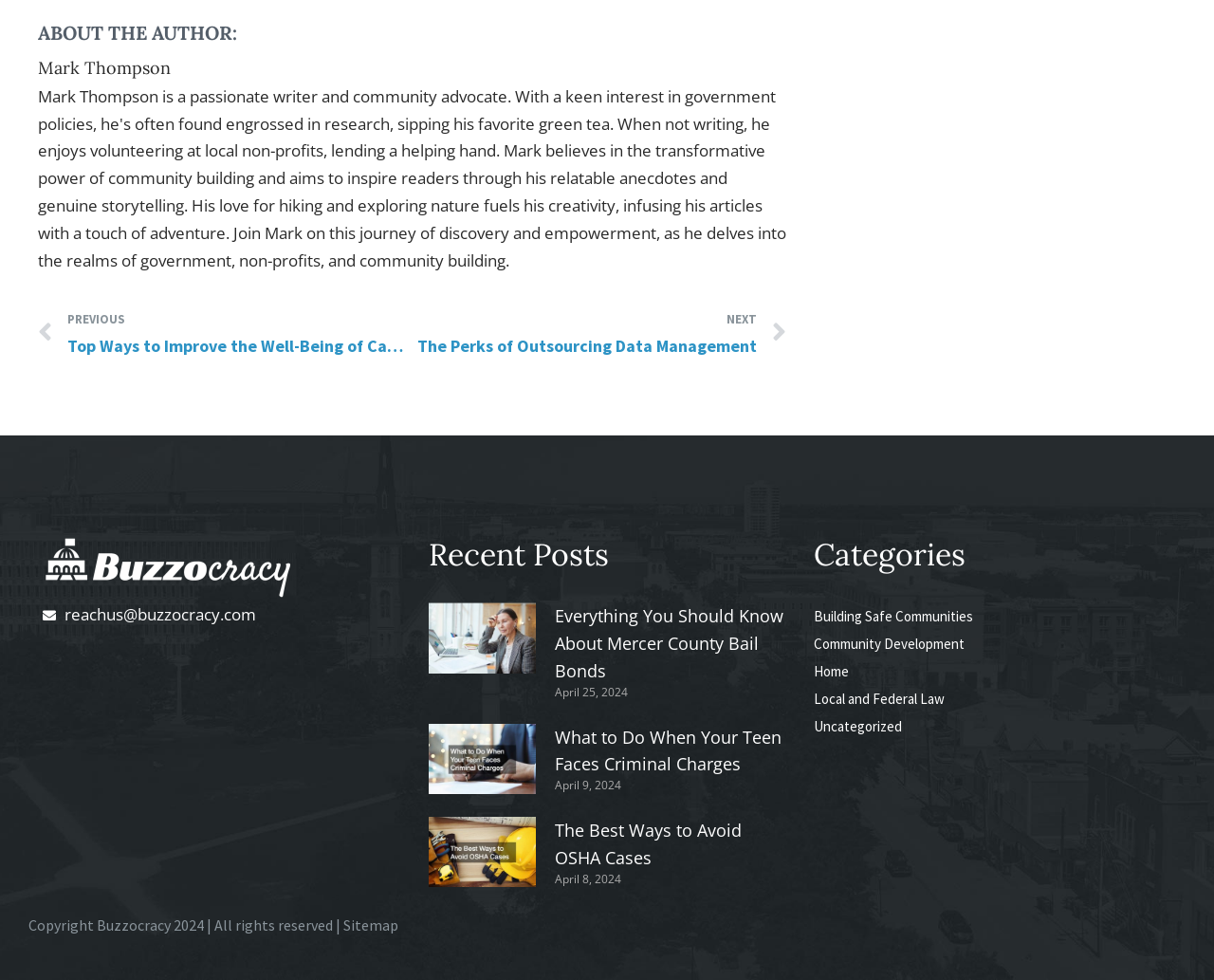Identify the bounding box of the HTML element described as: "Building Safe Communities".

[0.671, 0.62, 0.802, 0.638]